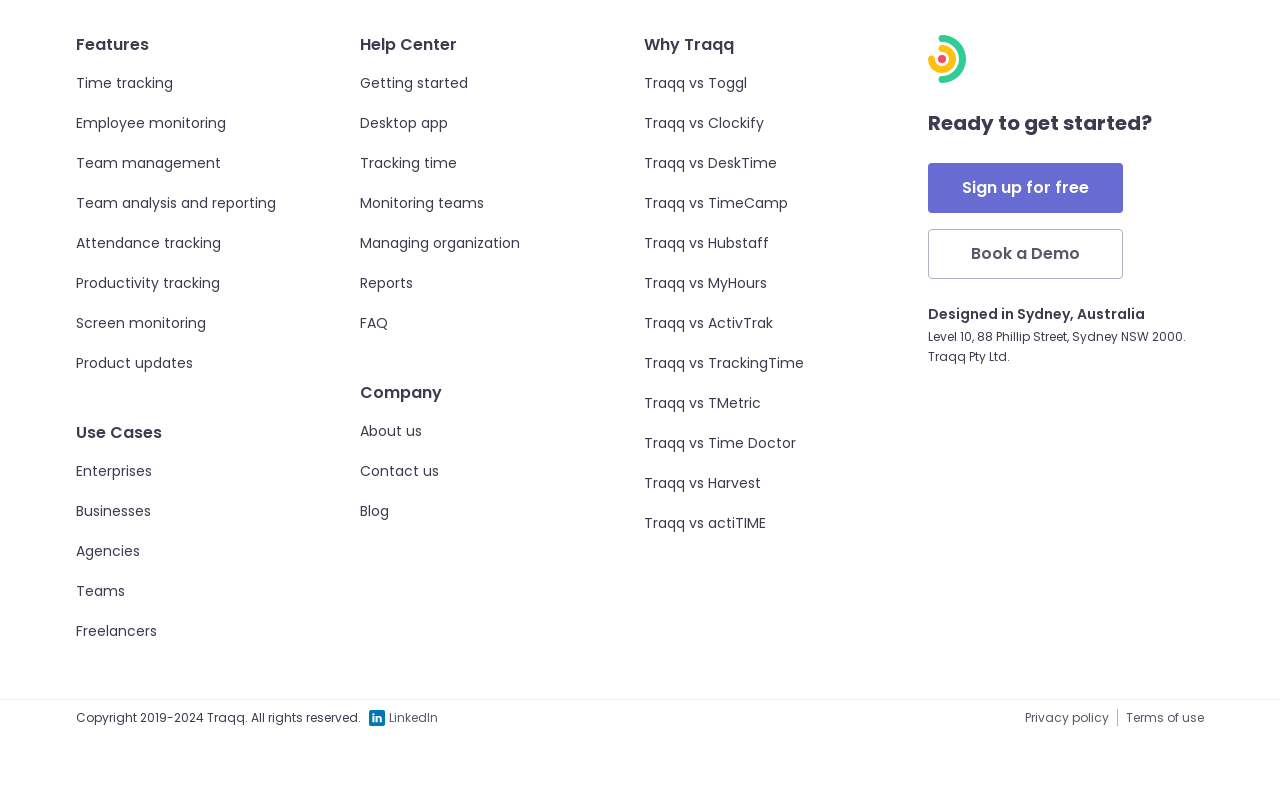Point out the bounding box coordinates of the section to click in order to follow this instruction: "Follow us at LinkedIn".

[0.288, 0.874, 0.342, 0.899]